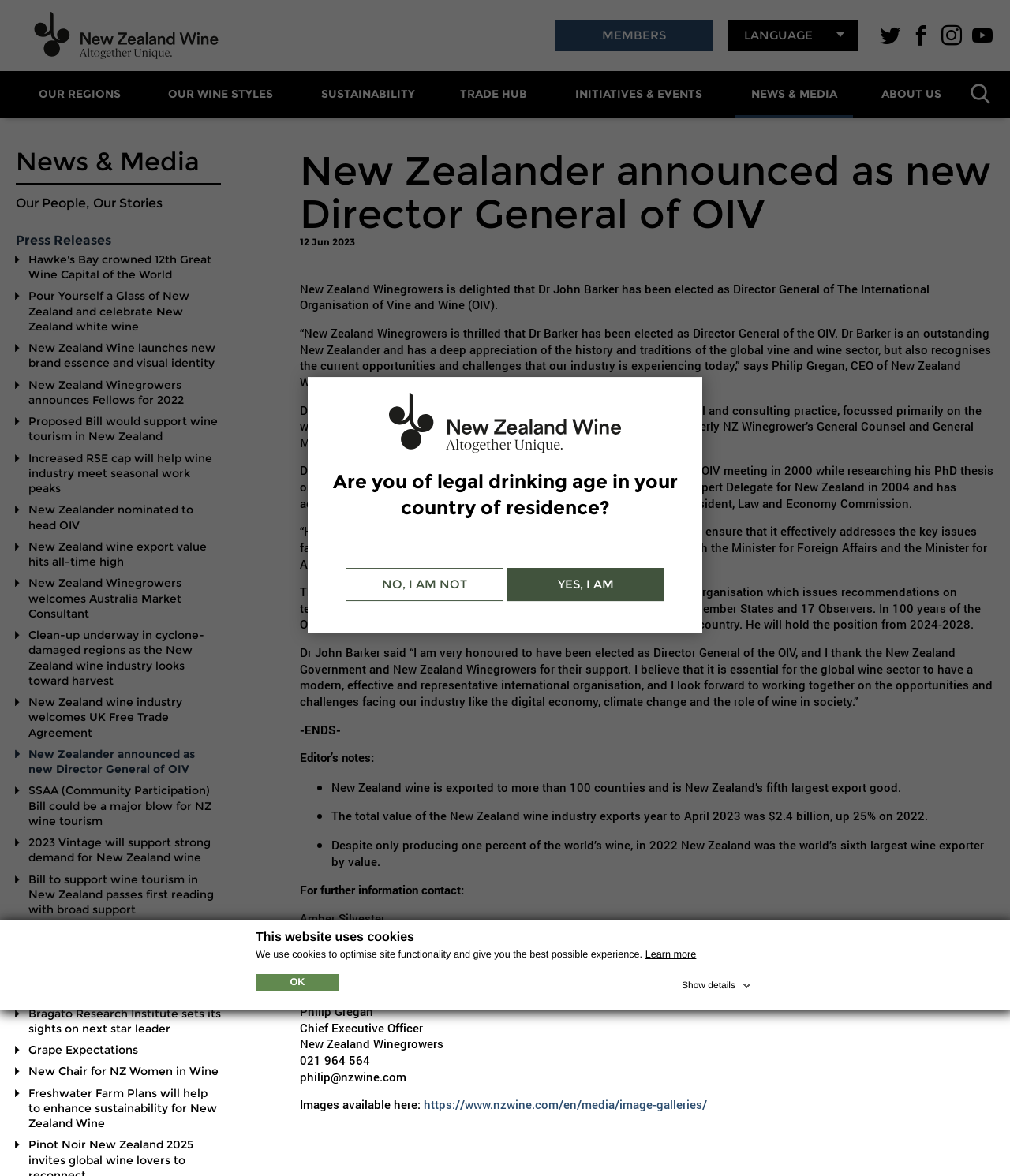Please determine the bounding box of the UI element that matches this description: Industry Honours: Fellows. The coordinates should be given as (top-left x, top-left y, bottom-right x, bottom-right y), with all values between 0 and 1.

[0.477, 0.245, 0.672, 0.284]